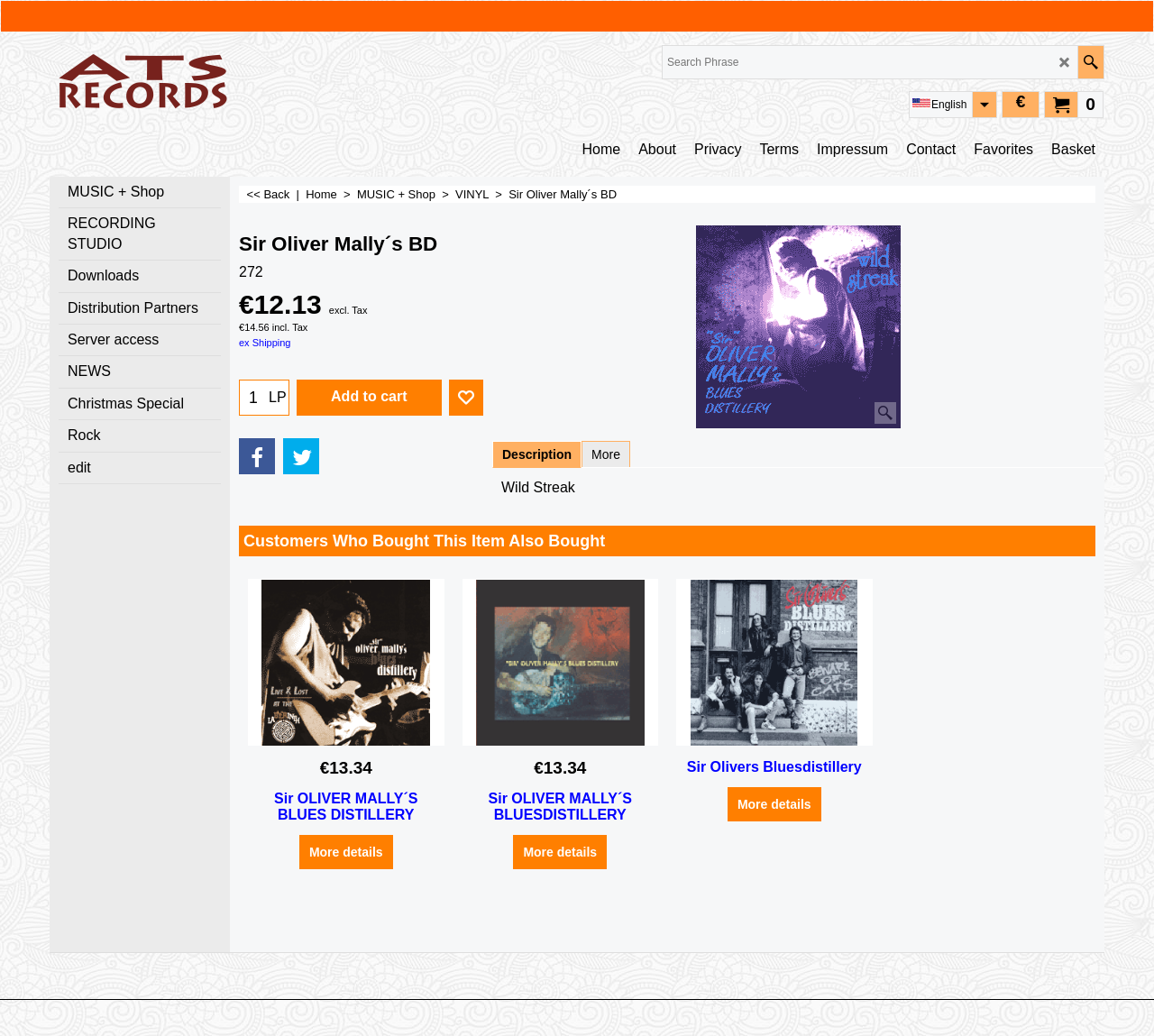Show the bounding box coordinates for the element that needs to be clicked to execute the following instruction: "Search for a phrase". Provide the coordinates in the form of four float numbers between 0 and 1, i.e., [left, top, right, bottom].

[0.574, 0.044, 0.934, 0.076]